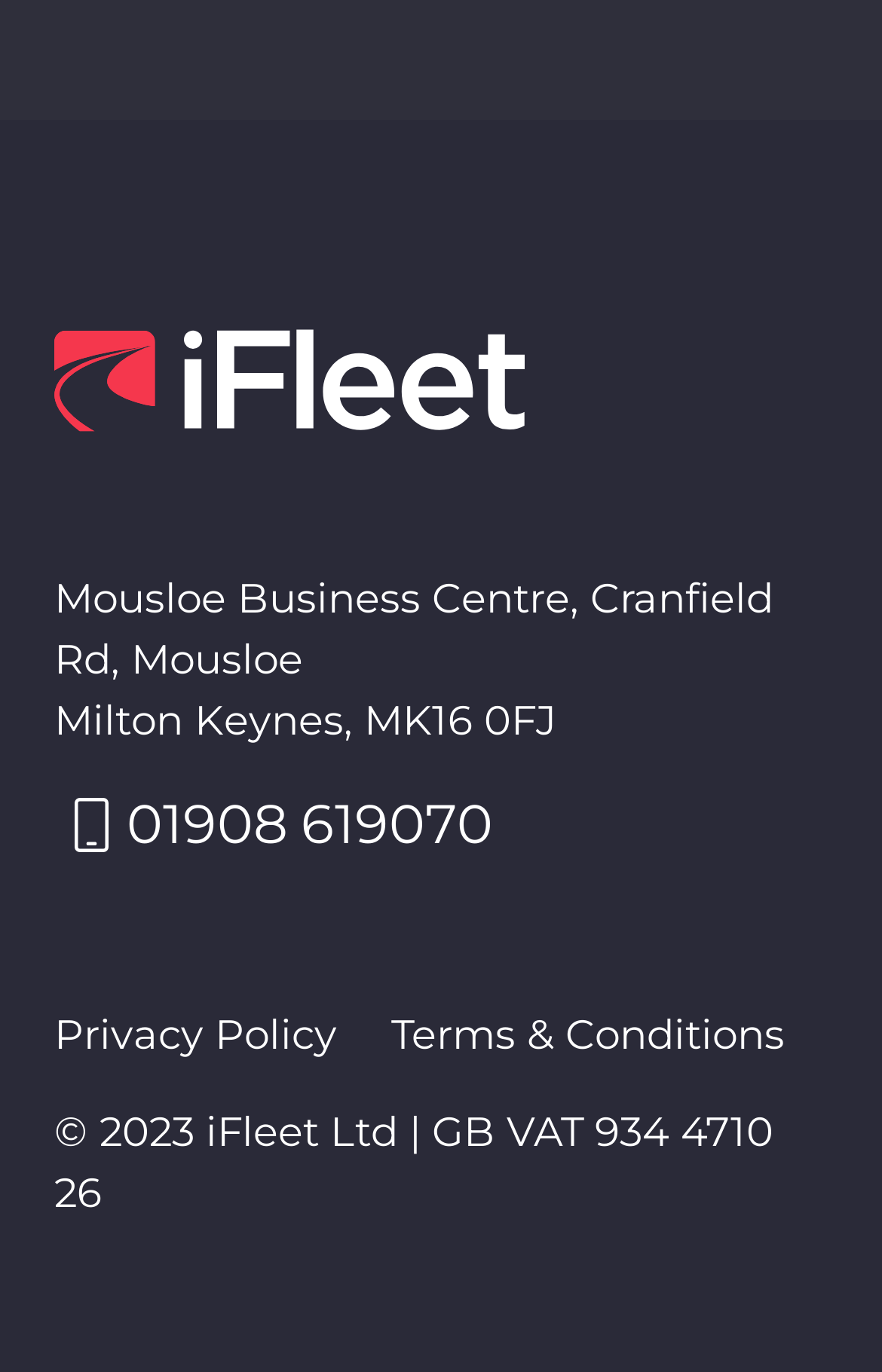What is the business centre's address?
Look at the screenshot and respond with one word or a short phrase.

Mousloe Business Centre, Cranfield Rd, Mousloe